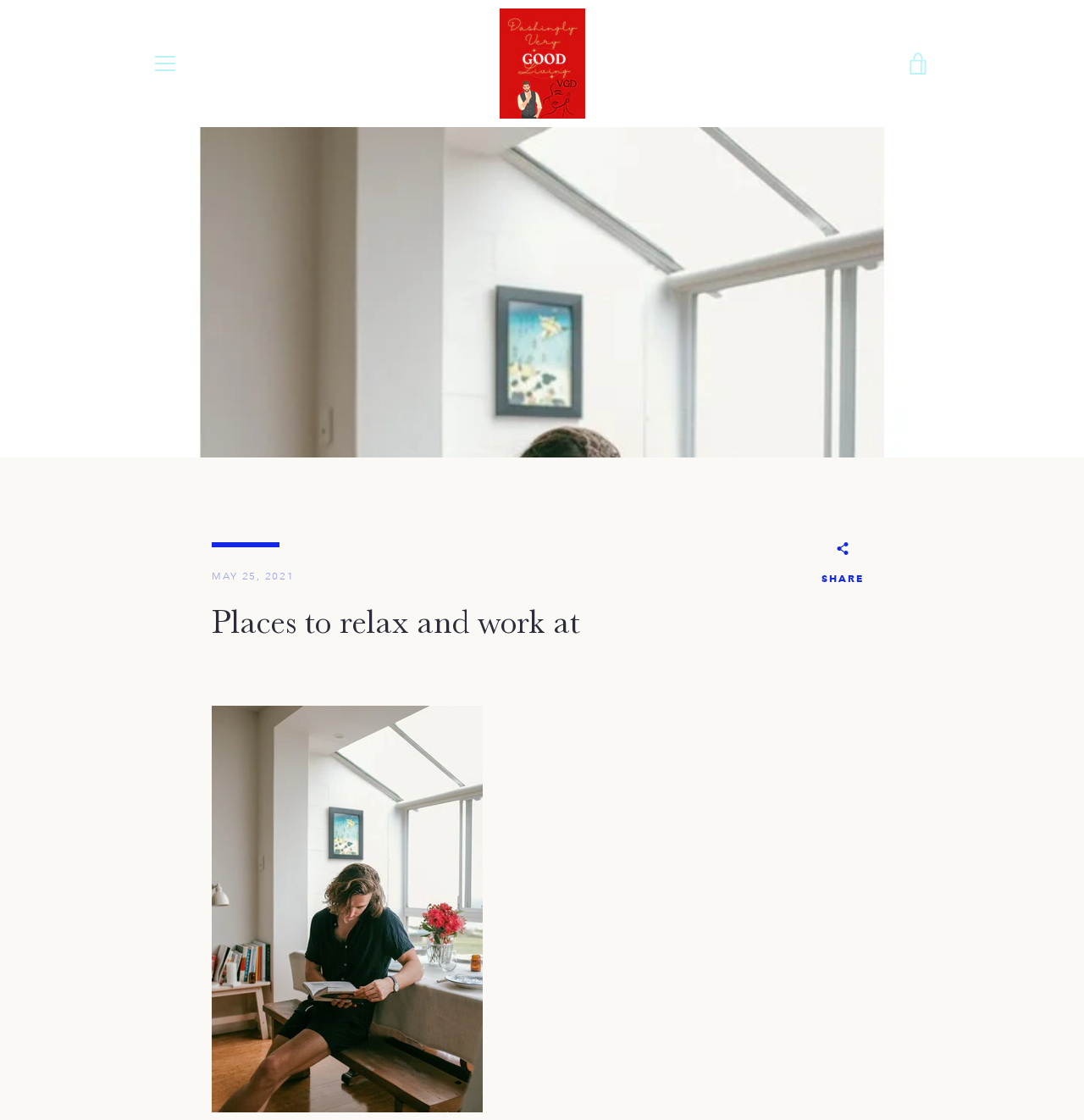Please identify the bounding box coordinates of the clickable region that I should interact with to perform the following instruction: "Click the MENU button". The coordinates should be expressed as four float numbers between 0 and 1, i.e., [left, top, right, bottom].

[0.133, 0.038, 0.172, 0.076]